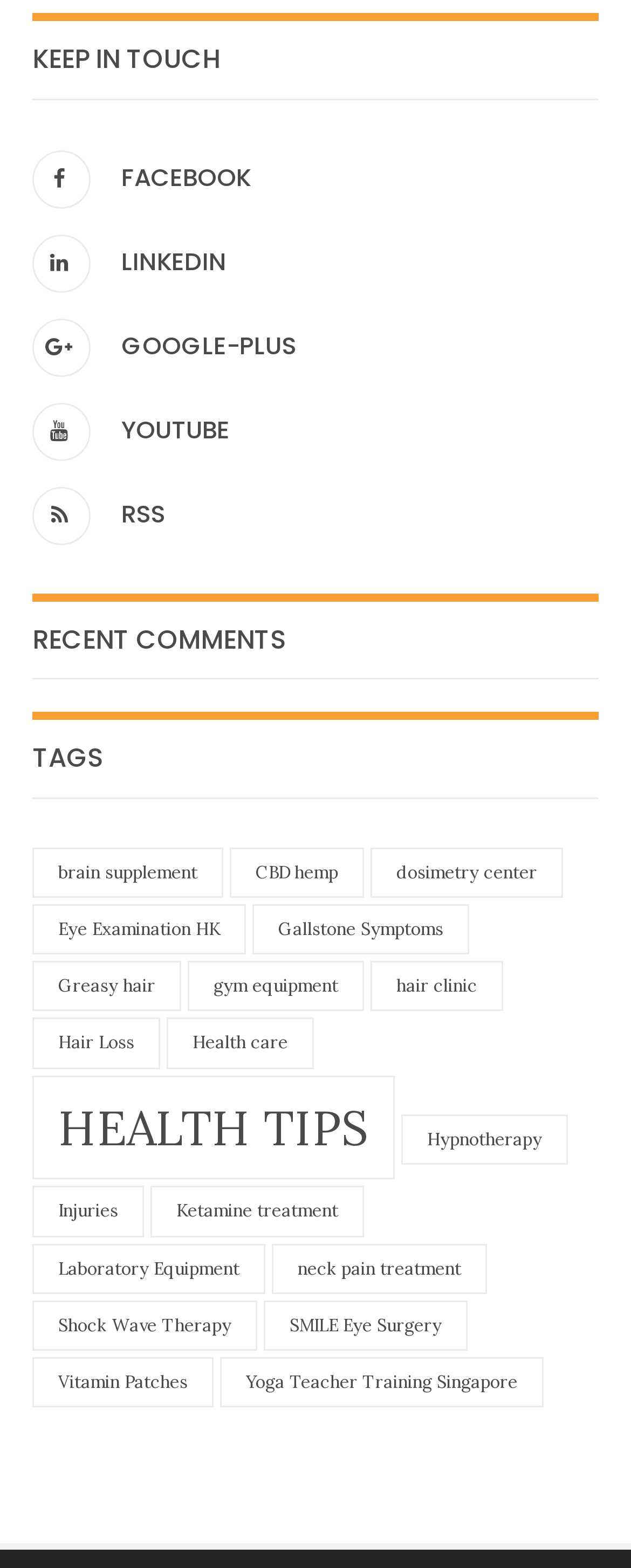What is the last category listed?
Please answer the question with as much detail as possible using the screenshot.

I scrolled down to the bottom of the webpage and found that the last category listed is Yoga Teacher Training Singapore, which has 1 item.